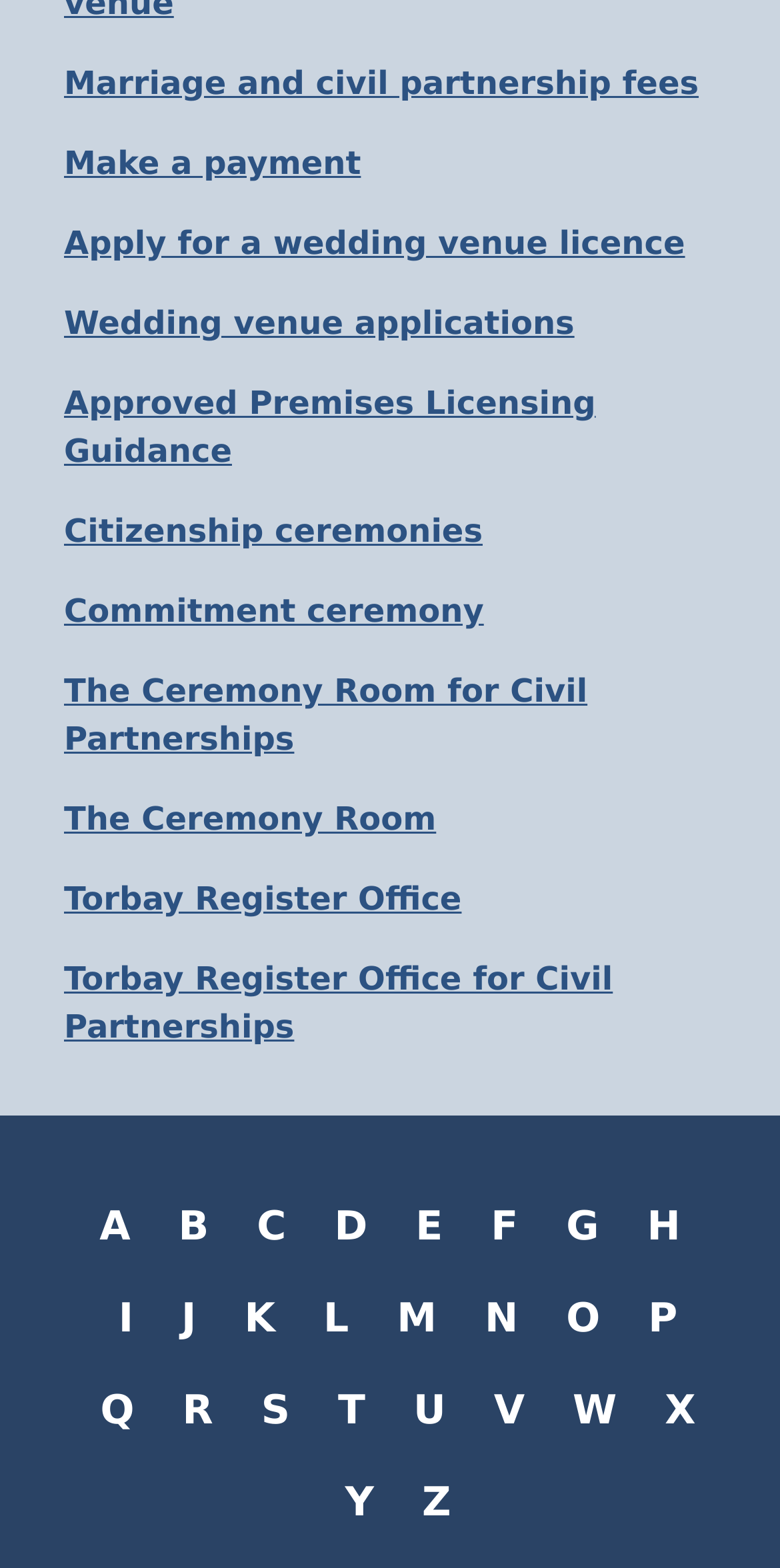Please find the bounding box coordinates for the clickable element needed to perform this instruction: "Apply for a wedding venue licence".

[0.082, 0.14, 0.878, 0.171]